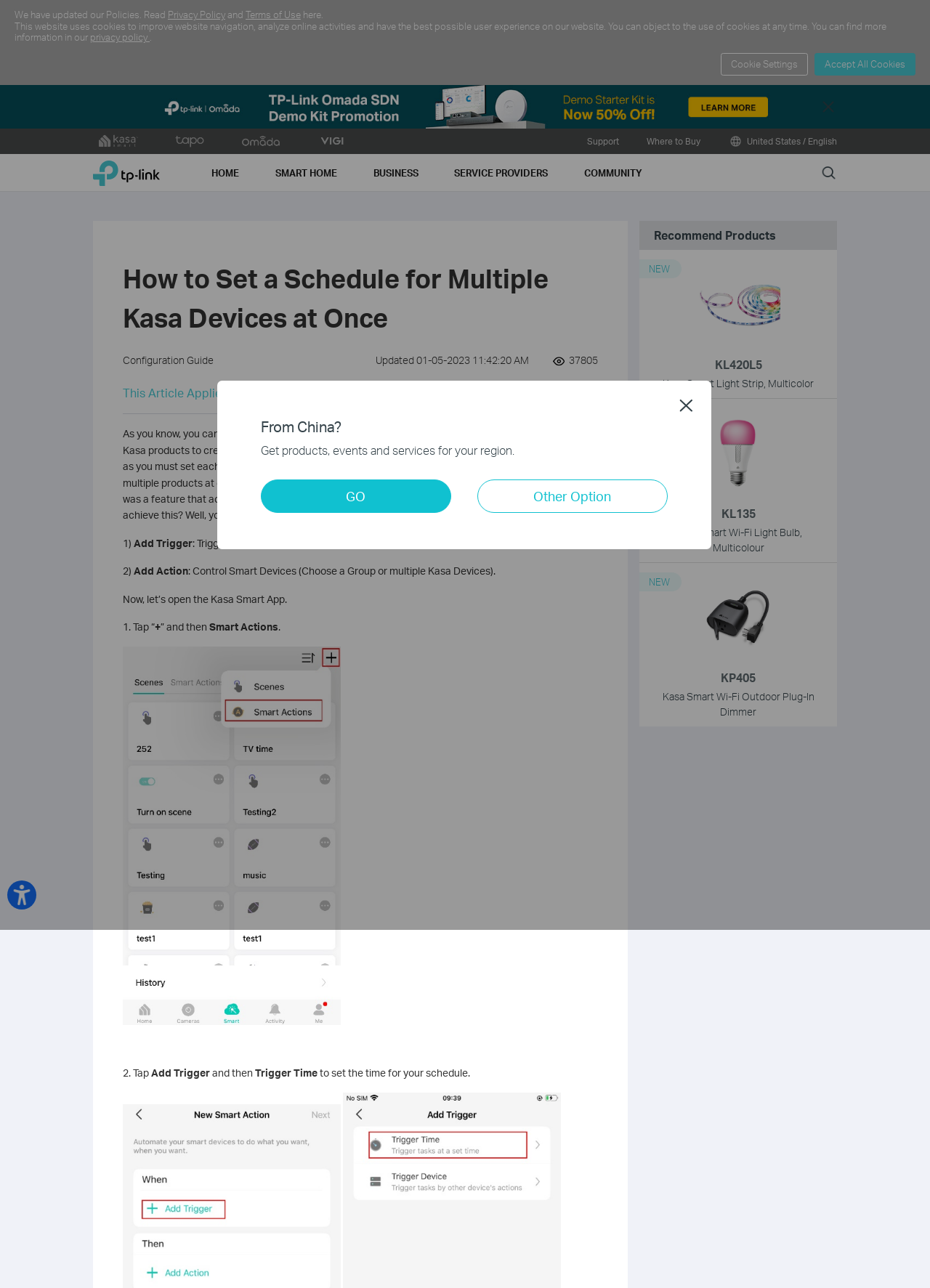Describe the webpage meticulously, covering all significant aspects.

This webpage is about setting a schedule for multiple Kasa devices at once. At the top, there is a banner with a close button on the right side, which displays a promotional message with a background image. Below the banner, there are several links to different sections of the website, including Support, Where to Buy, and United States / English.

On the left side, there are links to various TP-Link products and services, including kasa, tapo, omada, and VIGI. On the right side, there is a search bar and a link to the homepage.

The main content of the webpage is an article that explains how to set a schedule for multiple Kasa devices at once using the Smart Action feature. The article is divided into several sections, each with a heading and a brief description. There are also several images and emphasis text throughout the article.

At the bottom of the webpage, there is a section titled "Recommend Products" that displays three recommended products with images and links to their product pages. Finally, there is a footer section with a message from China and links to other options and a close button.